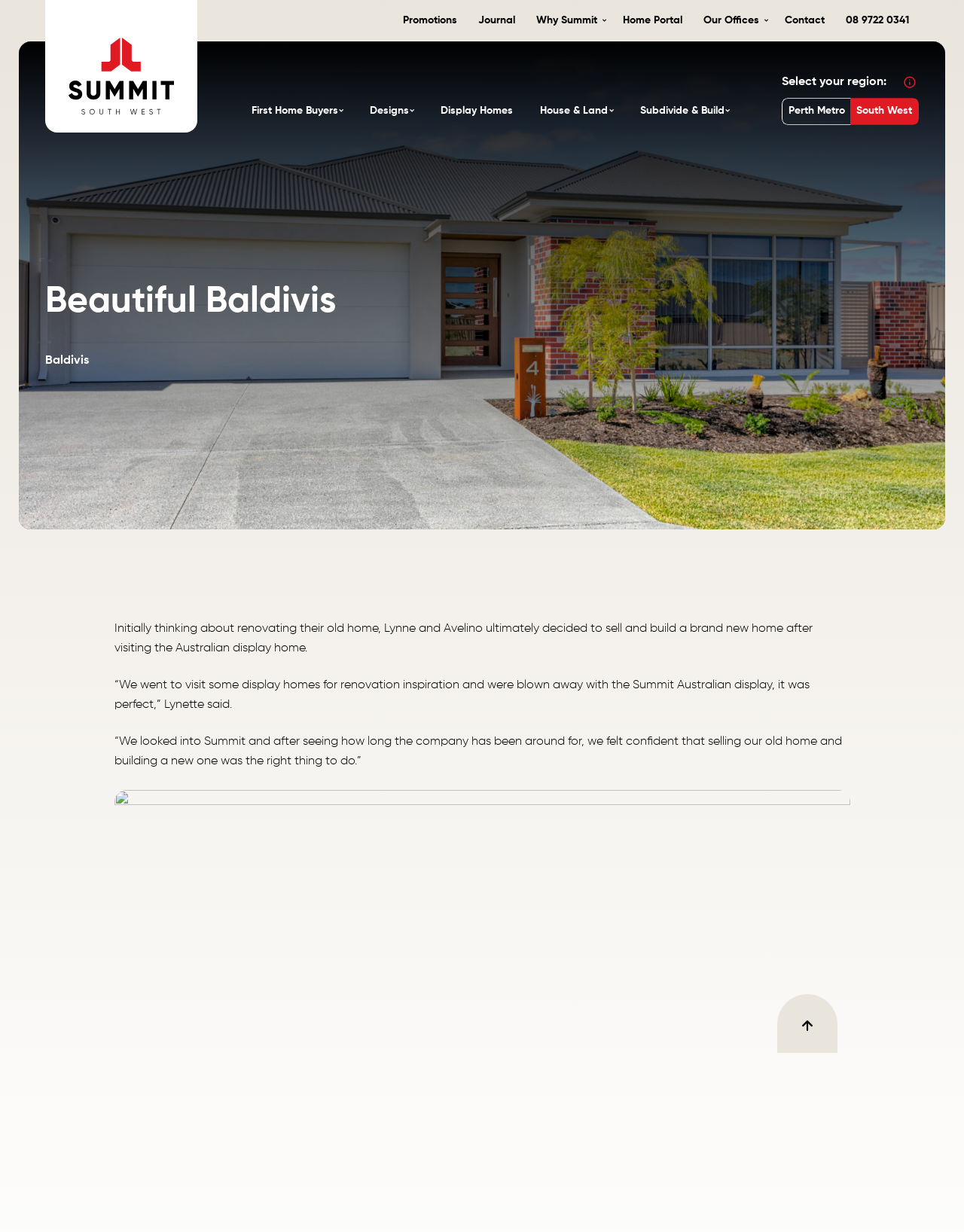Please specify the coordinates of the bounding box for the element that should be clicked to carry out this instruction: "Read about 'First Home Buyers'". The coordinates must be four float numbers between 0 and 1, formatted as [left, top, right, bottom].

[0.254, 0.064, 0.357, 0.117]